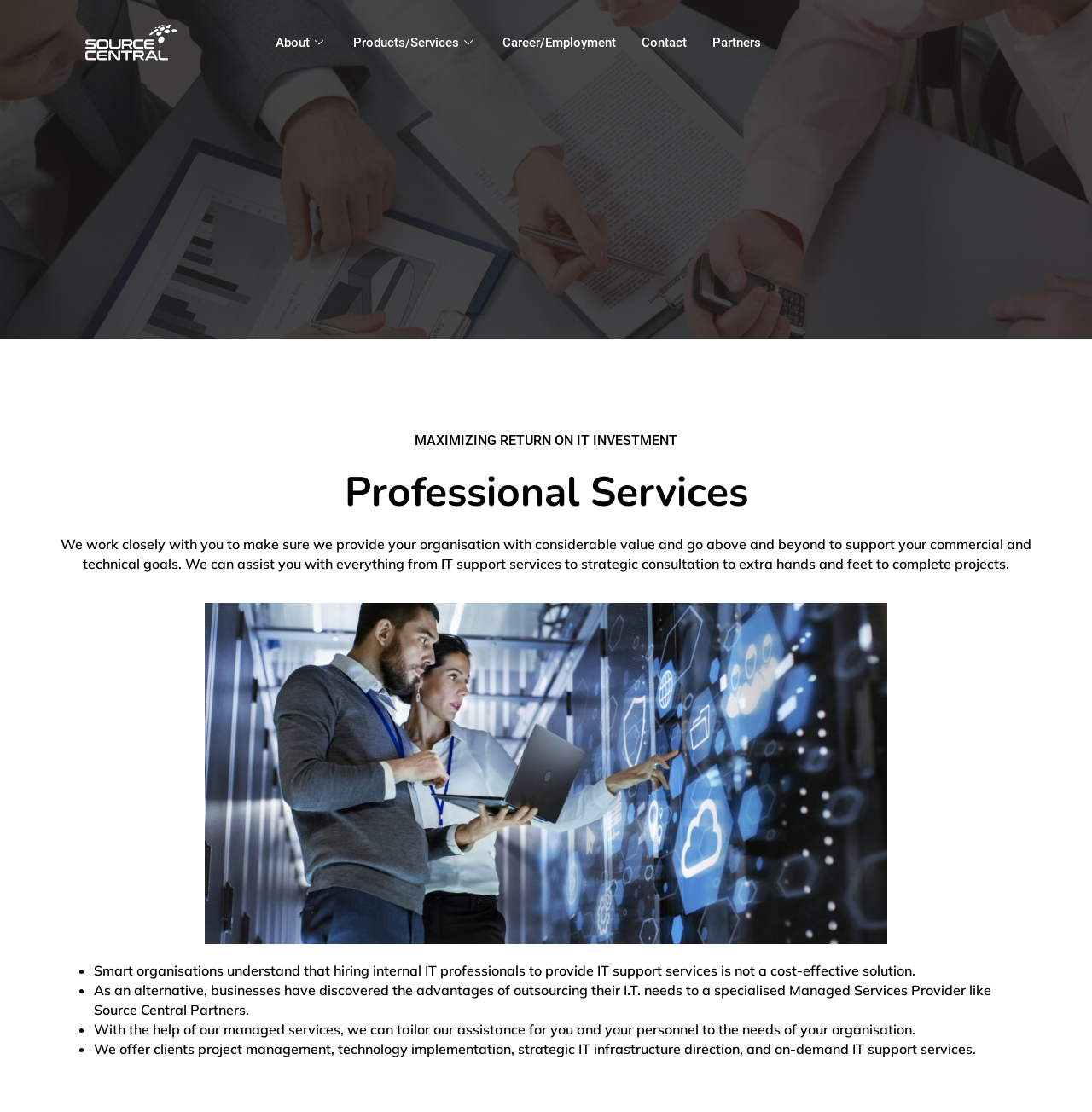Examine the screenshot and answer the question in as much detail as possible: What is the role of Source Central Partners in supporting organizations?

According to the webpage, Source Central Partners works closely with organizations to provide considerable value and support their commercial and technical goals. The company goes above and beyond to support its clients.